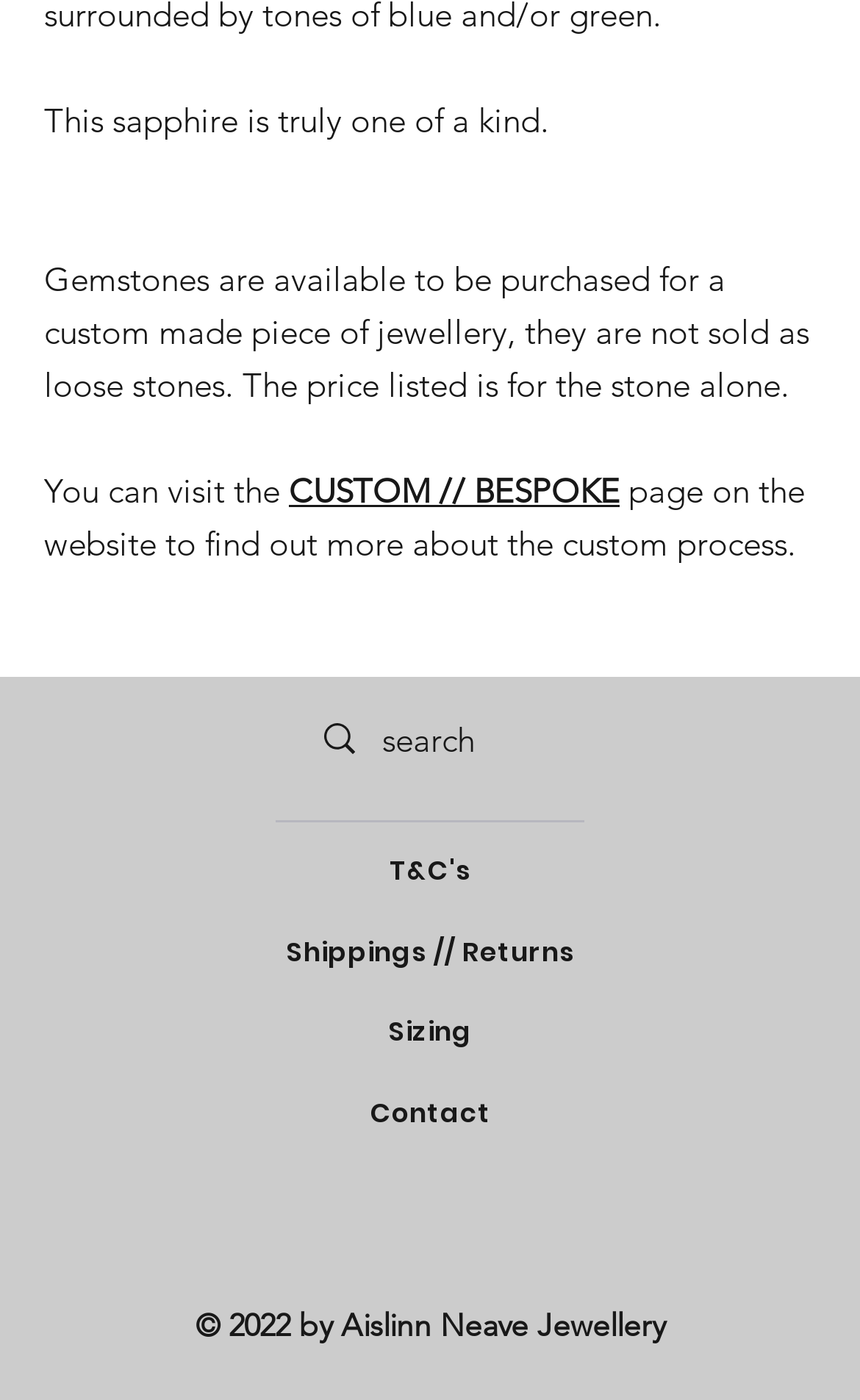Can you pinpoint the bounding box coordinates for the clickable element required for this instruction: "visit the custom bespoke page"? The coordinates should be four float numbers between 0 and 1, i.e., [left, top, right, bottom].

[0.336, 0.335, 0.721, 0.365]